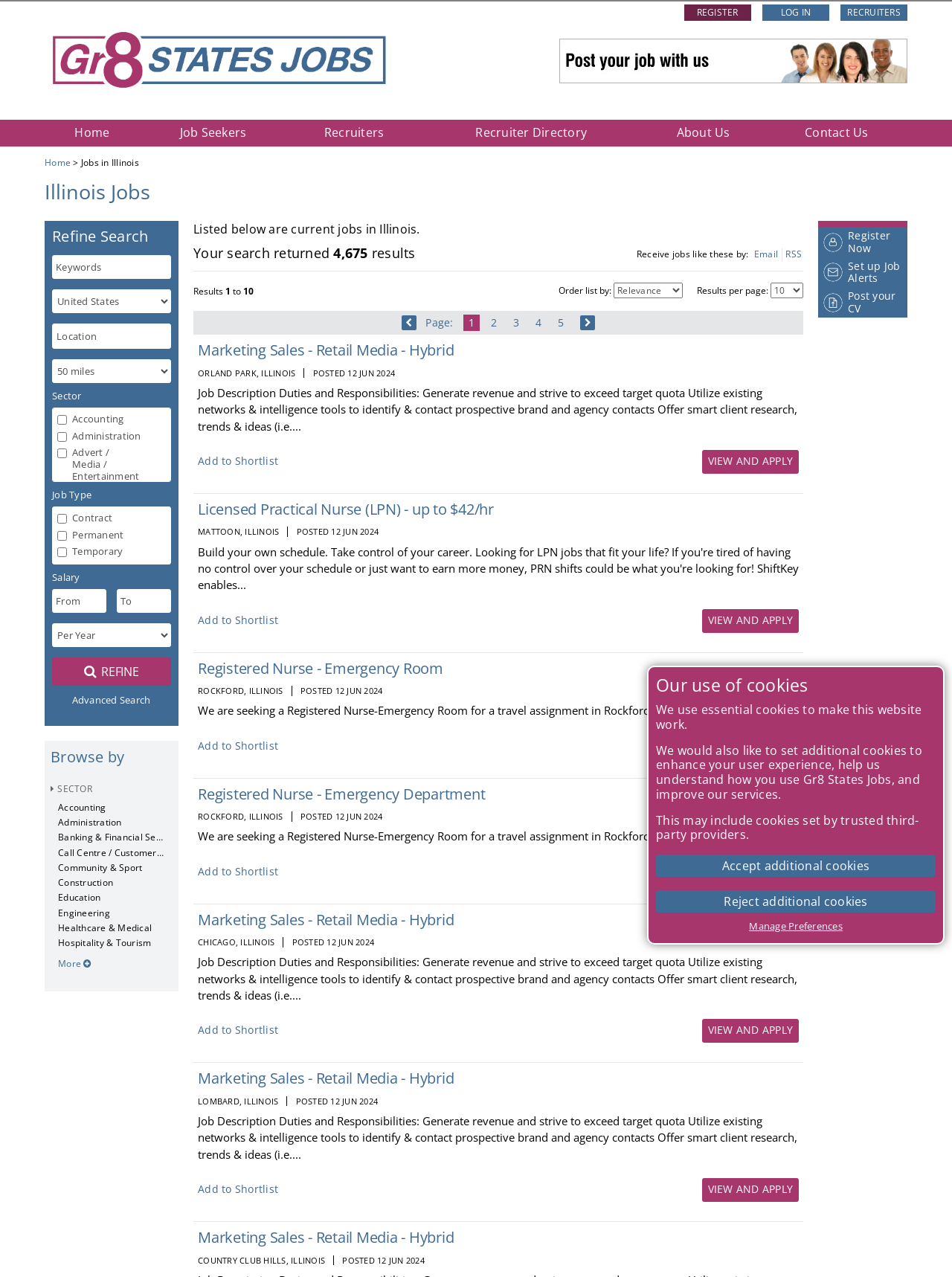Generate a comprehensive description of the contents of the webpage.

The webpage is a job search platform focused on Illinois jobs. At the top, there is a header section with a logo and navigation links, including "Home", "Job Seekers", "Recruiters", "Recruiter Directory", "About Us", and "Contact Us". Below the header, there is a search bar with options to refine the search by keywords, country, location, radius, sector, and job type. The search bar also includes checkboxes for various sectors, such as accounting, administration, banking, and more.

On the left side of the page, there is a section titled "Browse by" with links to browse jobs by sector, including accounting, administration, banking, and more. Below this section, there is a heading "Illinois Jobs" with a search box and refine search options.

The page also has a section at the top right corner with links to "REGISTER", "LOG IN", and "RECRUITERS". Additionally, there is a section at the bottom of the page with a heading "Our use of cookies" and buttons to "Accept additional cookies" or "Reject additional cookies".